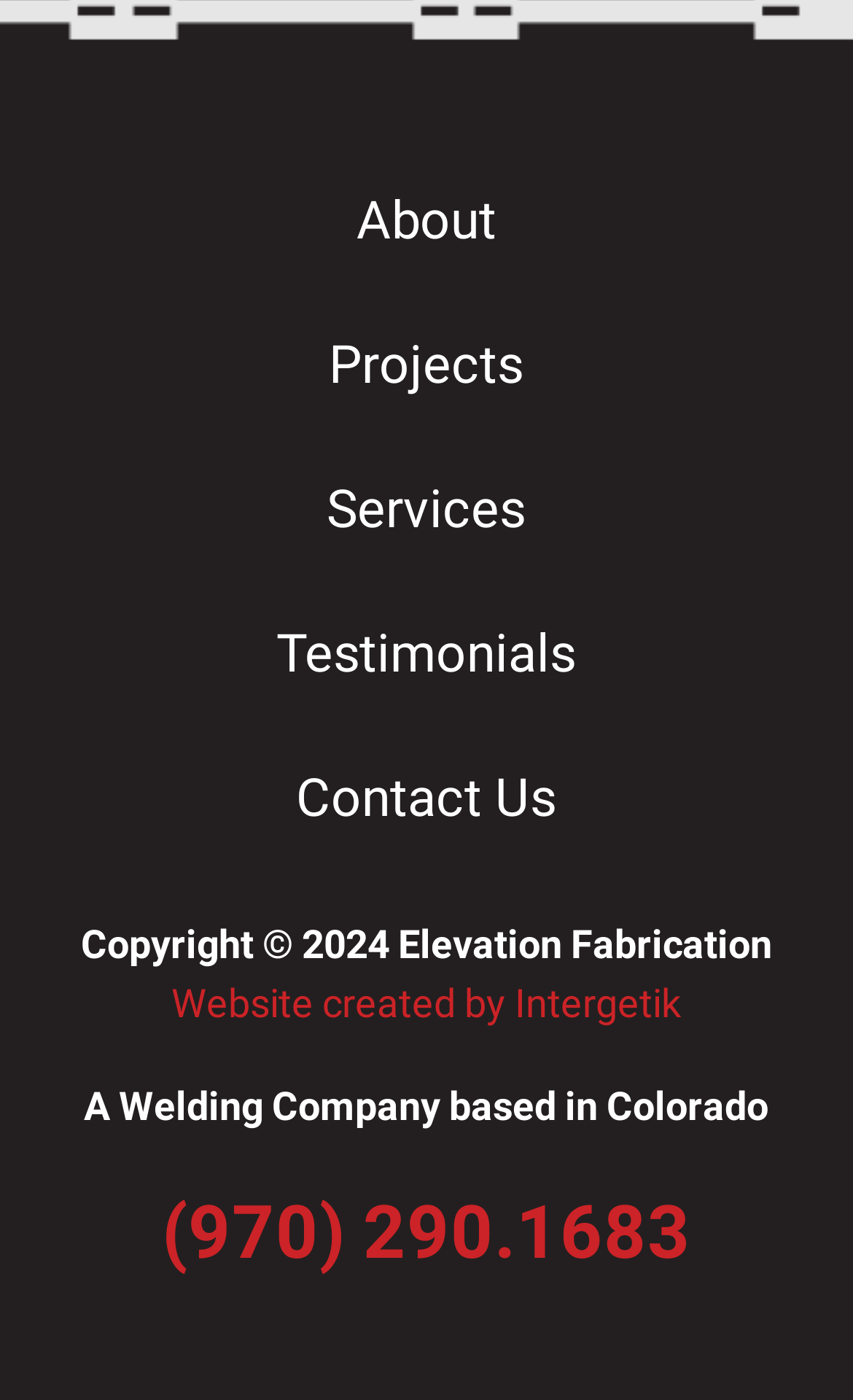Provide a one-word or short-phrase response to the question:
What is the company's location?

Colorado